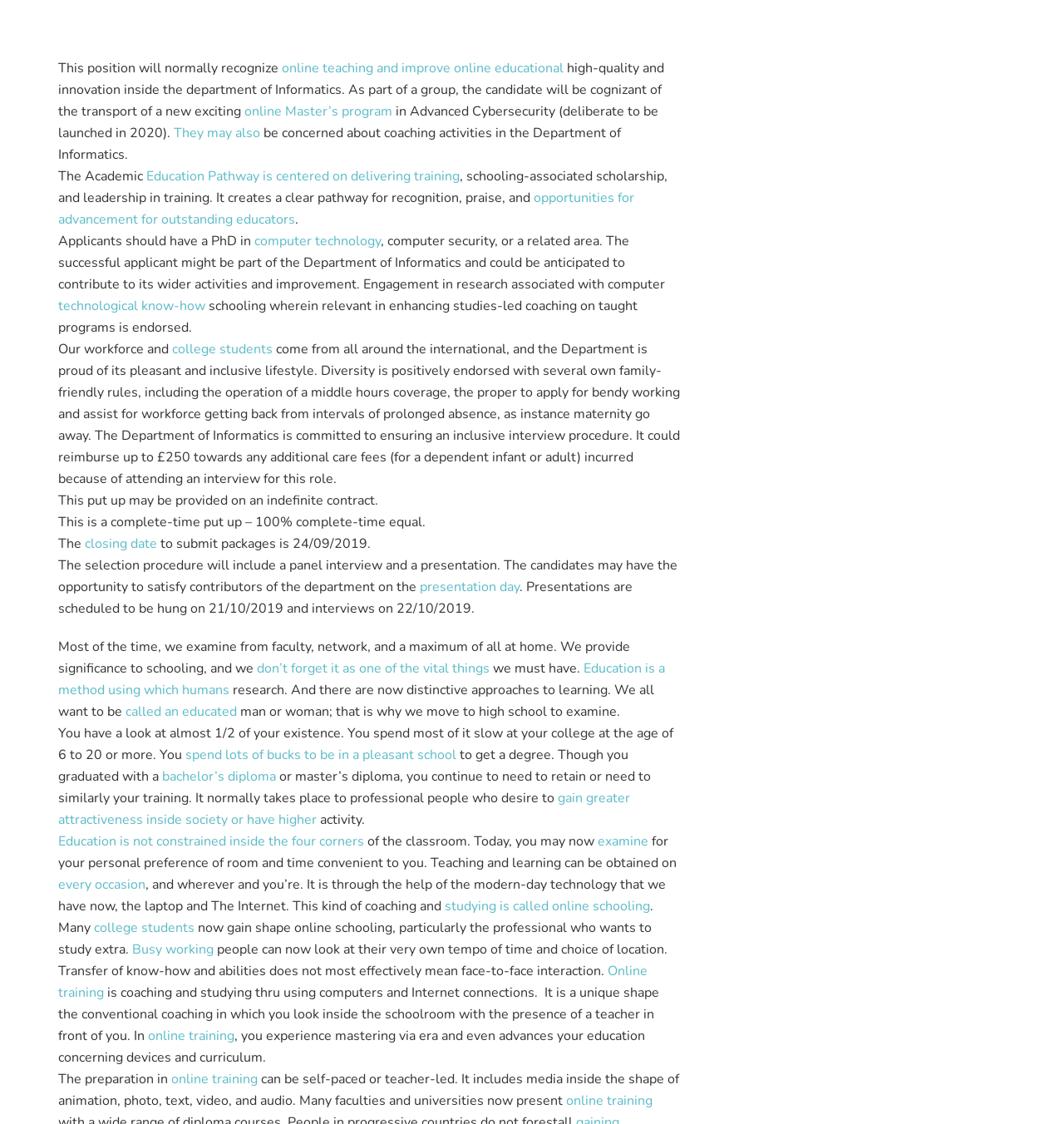Provide your answer in one word or a succinct phrase for the question: 
What is the focus of the Academic Education Pathway?

Training and leadership